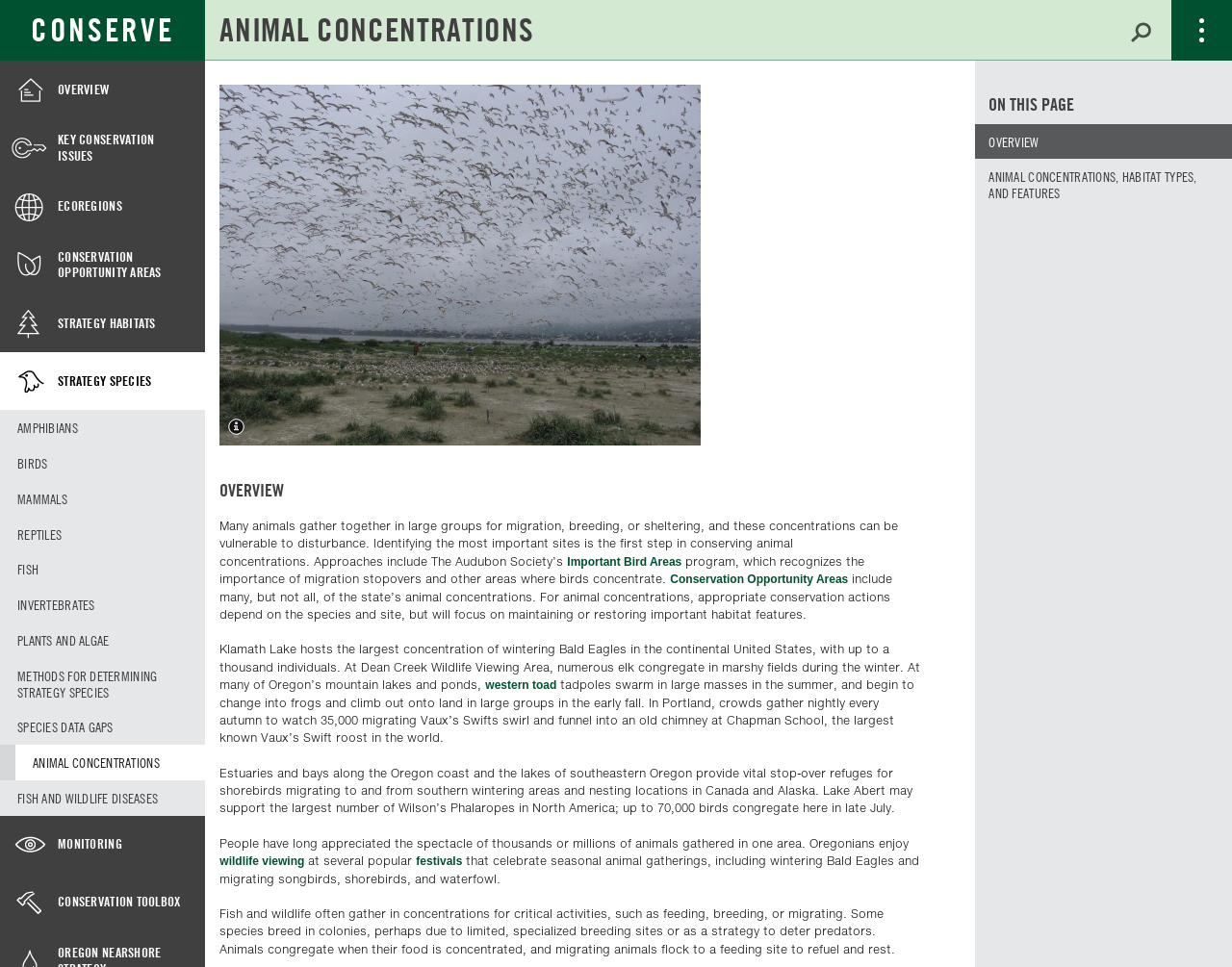Locate the UI element described as follows: "Methods for Determining Strategy Species". Return the bounding box coordinates as four float numbers between 0 and 1 in the order [left, top, right, bottom].

[0.0, 0.68, 0.167, 0.734]